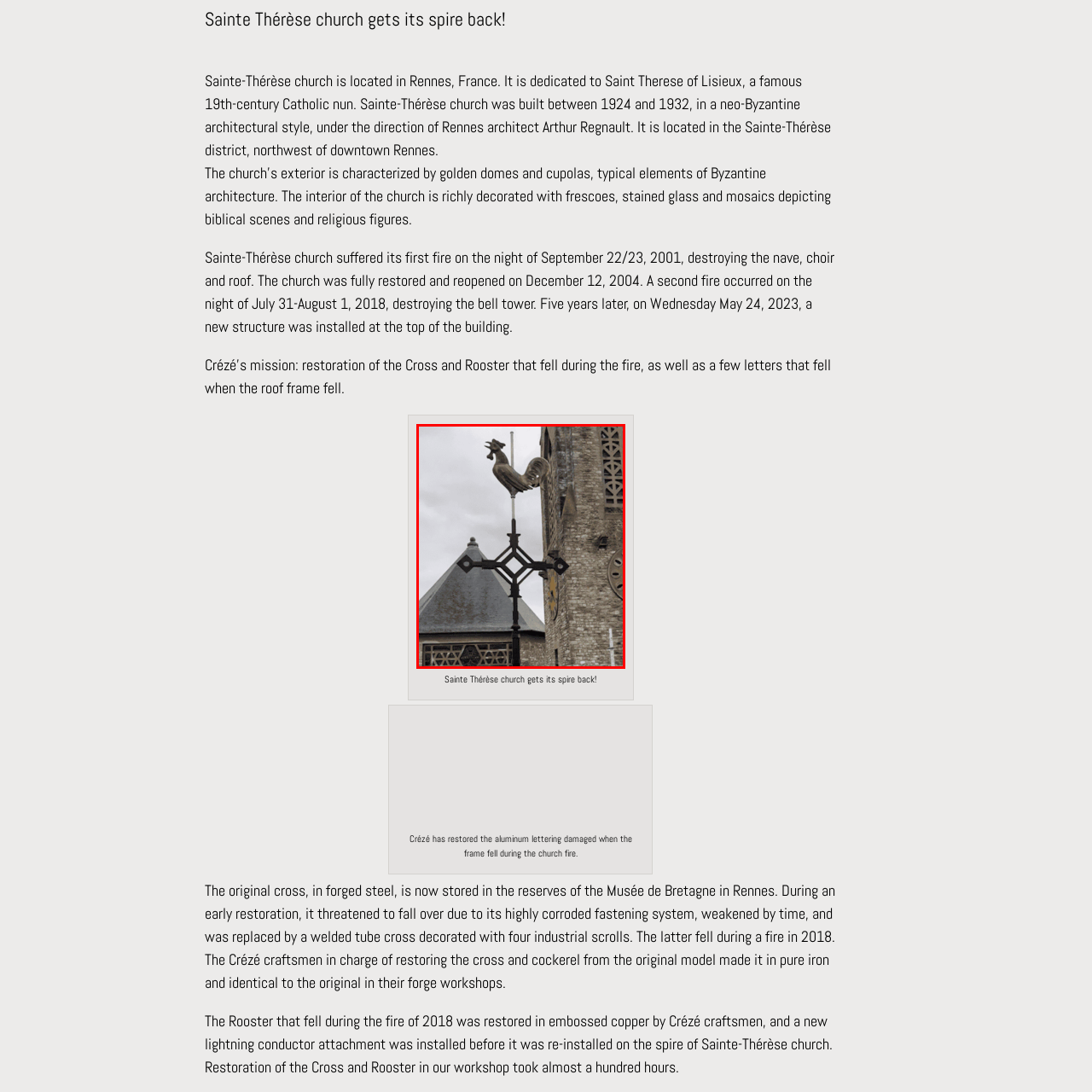What event in 2018 prompted the restoration of the church?  
Carefully review the image highlighted by the red outline and respond with a comprehensive answer based on the image's content.

According to the caption, the church suffered a fire in 2018, which damaged the bell tower and prompted extensive repair work, including the restoration of the spire.